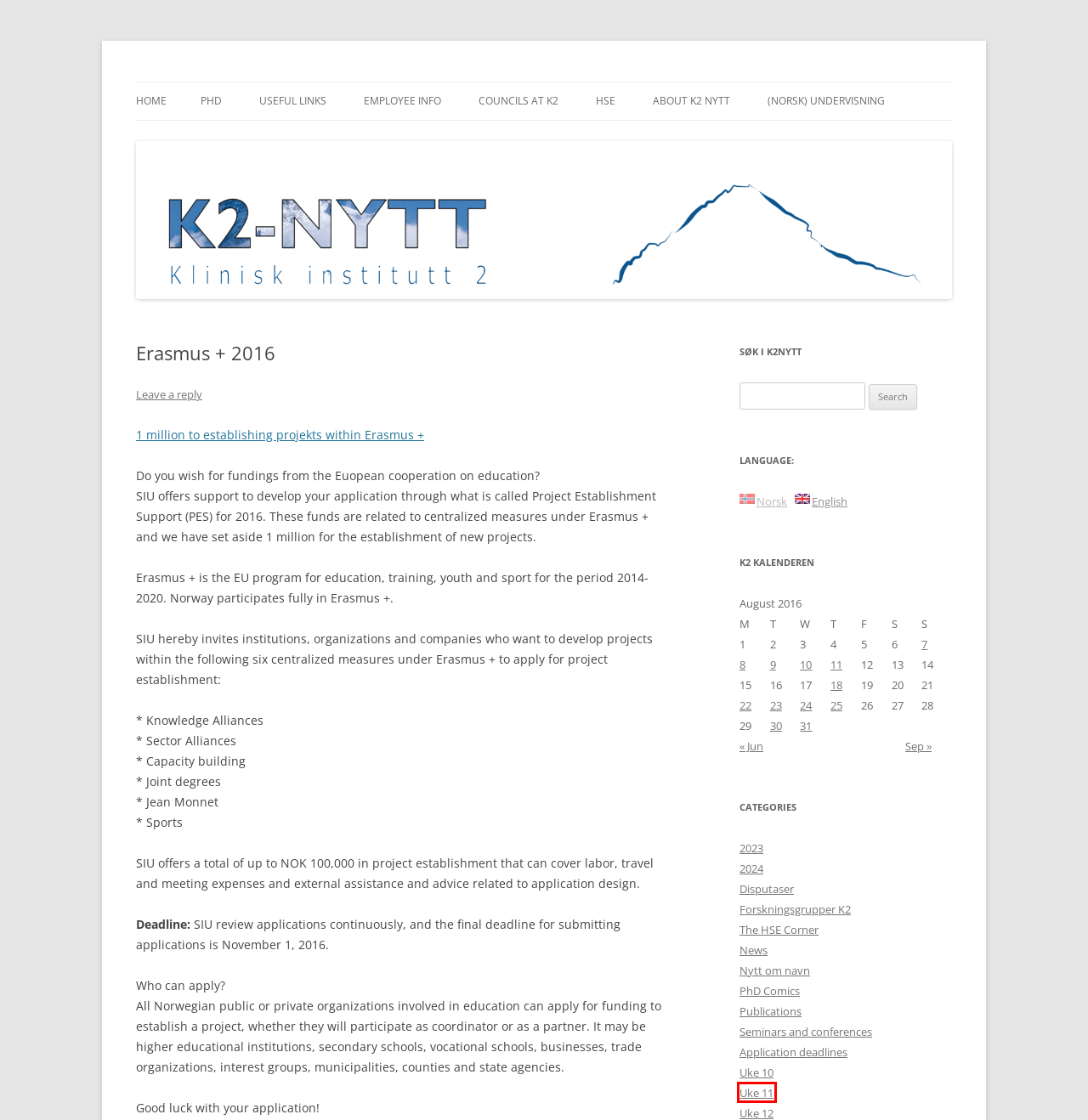Review the webpage screenshot and focus on the UI element within the red bounding box. Select the best-matching webpage description for the new webpage that follows after clicking the highlighted element. Here are the candidates:
A. Forms and templates | K2 Nytt
B. Nytt om navn | K2 Nytt
C. Parking at the university | K2 Nytt
D. Uke 11 | K2 Nytt
E. Application deadlines | K2 Nytt
F. PhD Comics | K2 Nytt
G. Uke 10 | K2 Nytt
H. Disputaser | K2 Nytt

D